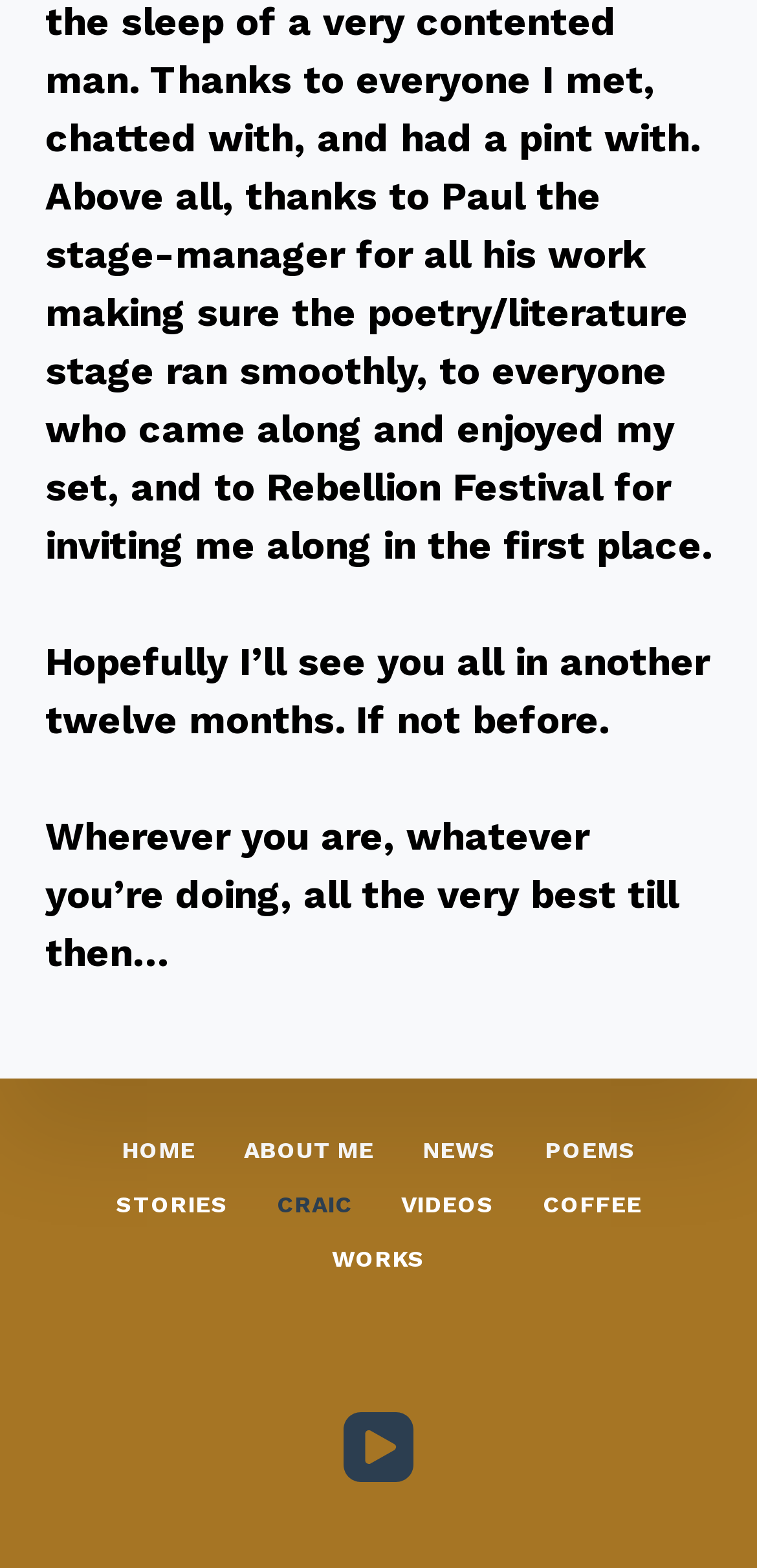Please determine the bounding box coordinates for the element with the description: "News".

None